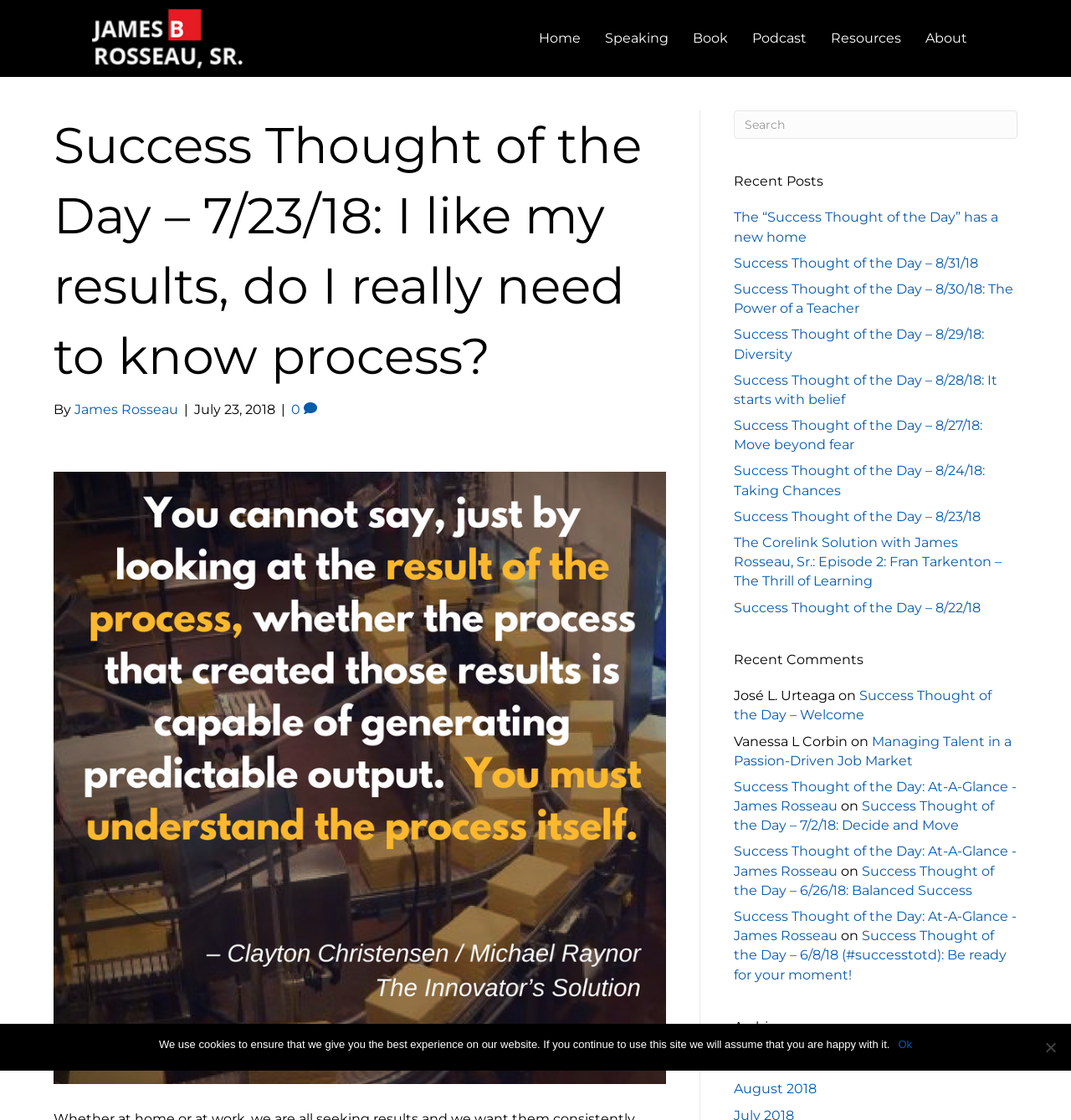Create a detailed summary of all the visual and textual information on the webpage.

This webpage is dedicated to sharing daily motivational thoughts and quotes. At the top left corner, there is a logo image, and next to it, a navigation menu with links to different sections of the website, including Home, Speaking, Book, Podcast, Resources, and About.

Below the navigation menu, there is a header section with a title "Success Thought of the Day – 7/23/18: I like my results, do I really need to know process?" followed by the author's name, "James Rosseau", and the date "July 23, 2018". 

Underneath the header, there is a quote image with a text "You cannot say, just by looking at the result of the process, whether the process that created those results is capable of generating predictable output. You must understand the process itself. – Clayton Christensen / Michael Raynor, The Innovator’s Solution".

On the right side of the page, there are three sections. The top section is a search bar labeled "Search". The middle section is titled "Recent Posts" and lists several links to recent daily motivational thoughts. The bottom section is divided into two parts: "Recent Comments" and "Archives". The "Recent Comments" section lists several comments with names and links to the corresponding posts, while the "Archives" section lists links to monthly archives of posts.

At the very bottom of the page, there is a cookie notice dialog with a message and two buttons, "Ok" and "No".